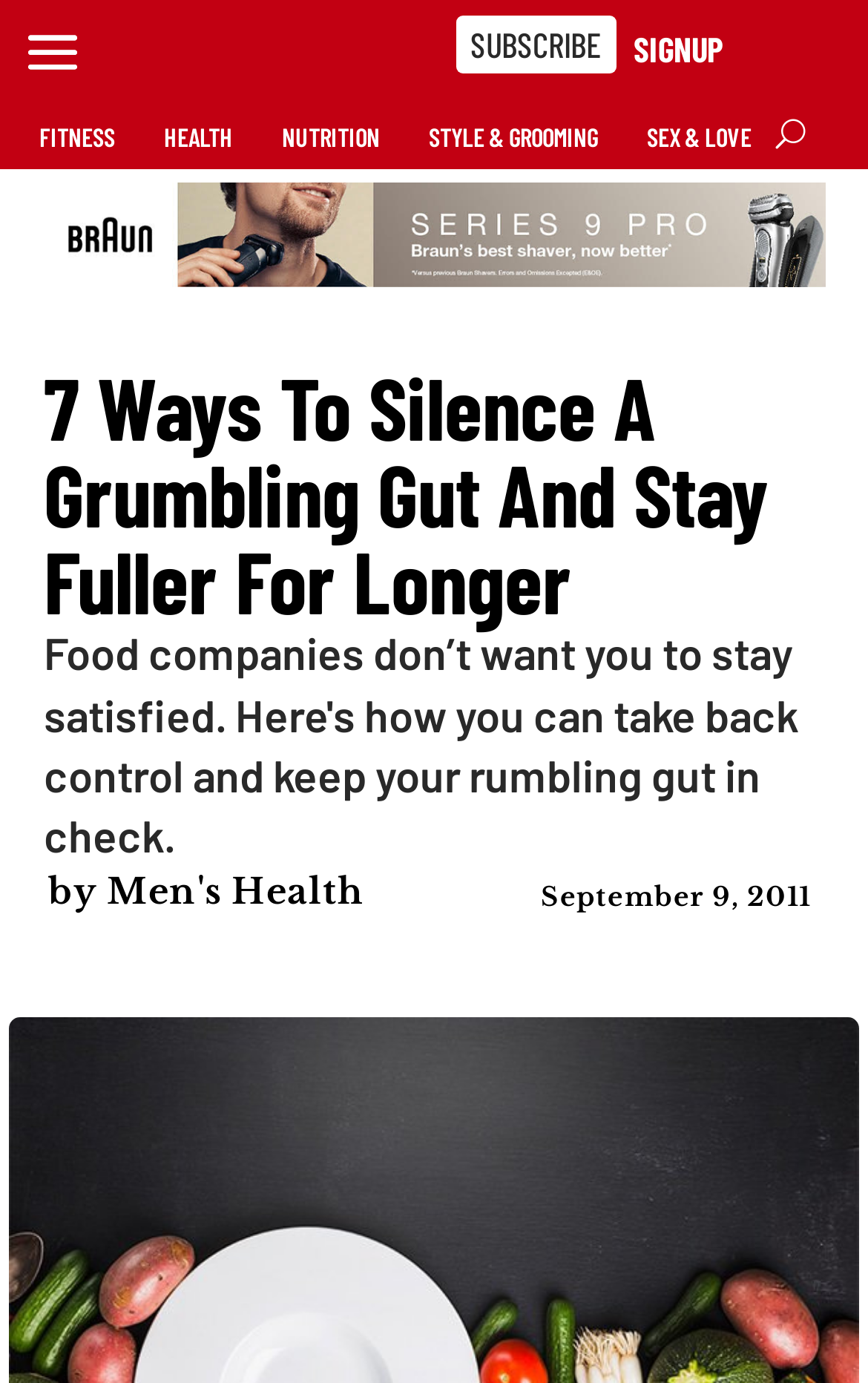Please specify the coordinates of the bounding box for the element that should be clicked to carry out this instruction: "subscribe to the newsletter". The coordinates must be four float numbers between 0 and 1, formatted as [left, top, right, bottom].

[0.525, 0.011, 0.71, 0.053]